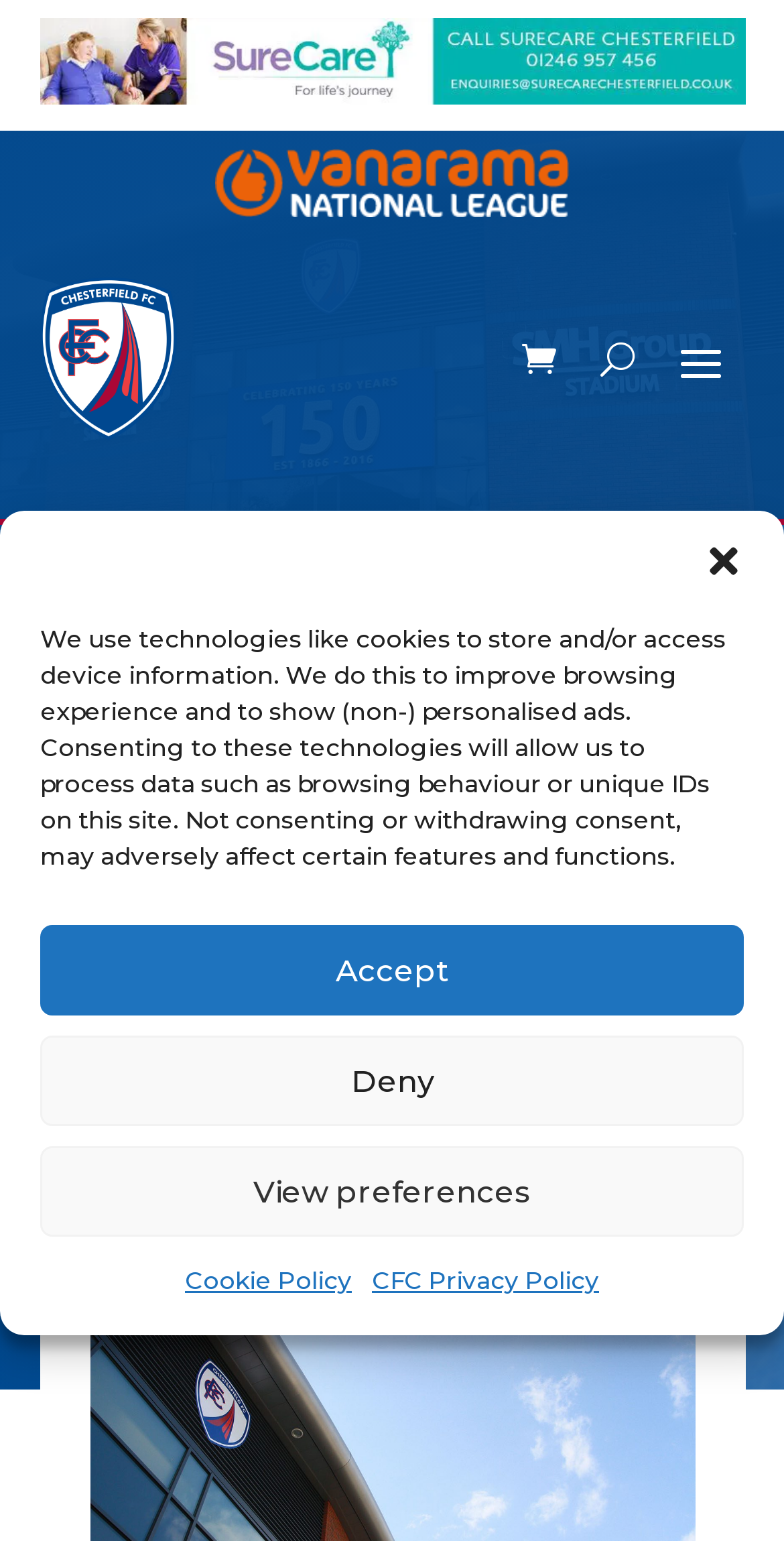What is the purpose of the cookie consent dialog?
Observe the image and answer the question with a one-word or short phrase response.

To improve browsing experience and show ads